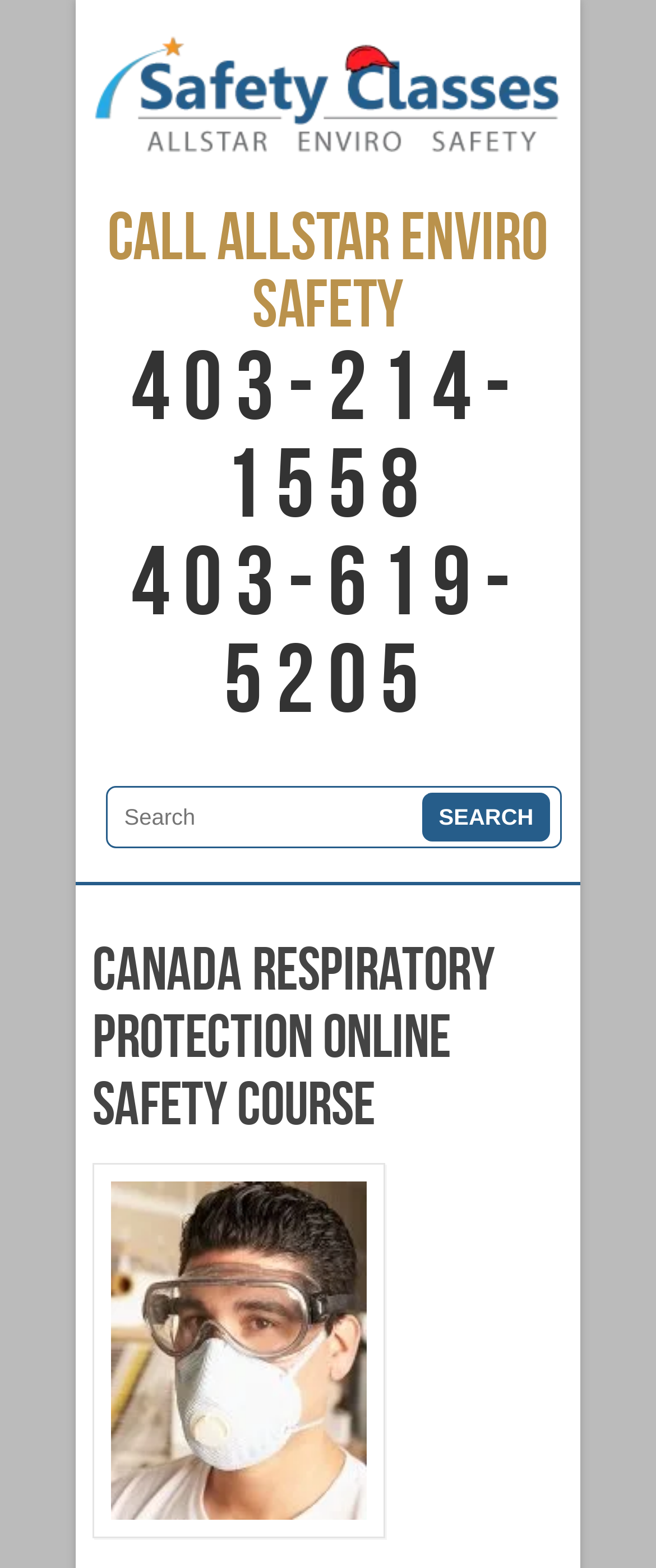Give a one-word or one-phrase response to the question: 
What is the purpose of the search box?

To search for safety courses